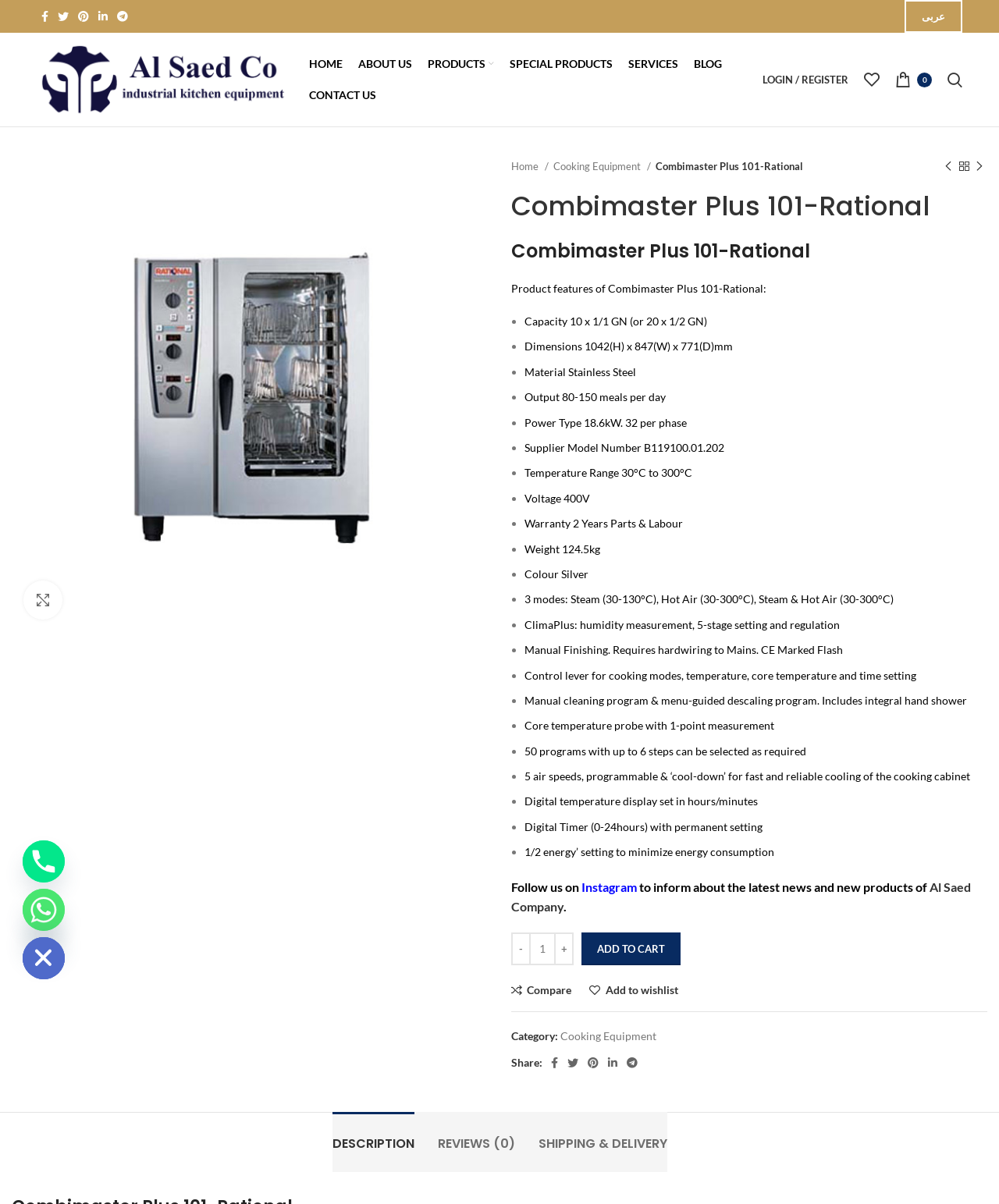Identify the bounding box coordinates of the clickable region required to complete the instruction: "View Combimaster Plus 101-Rational product details". The coordinates should be given as four float numbers within the range of 0 and 1, i.e., [left, top, right, bottom].

[0.013, 0.321, 0.487, 0.332]